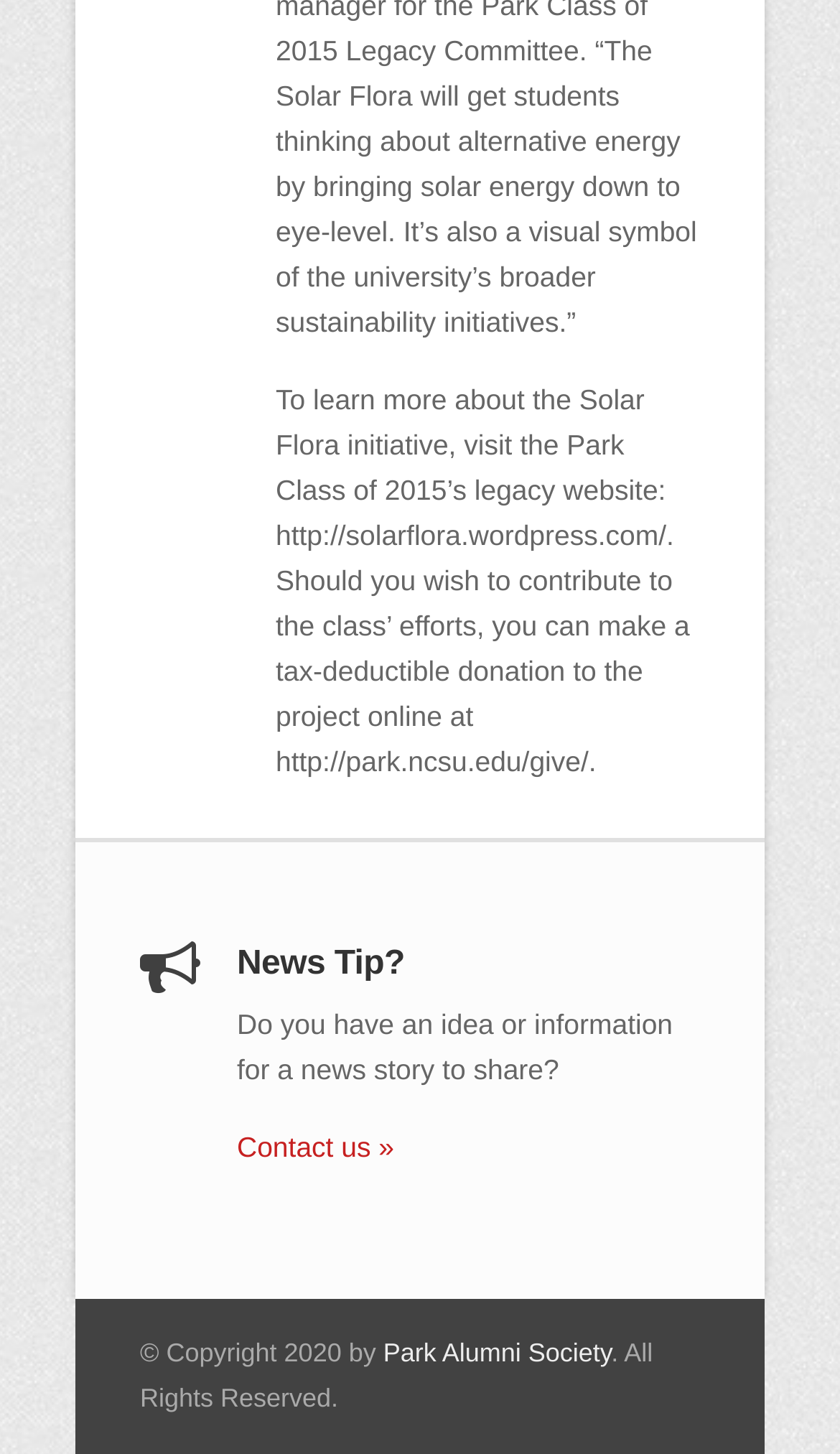How can one share an idea for a news story?
Refer to the screenshot and answer in one word or phrase.

Contact us